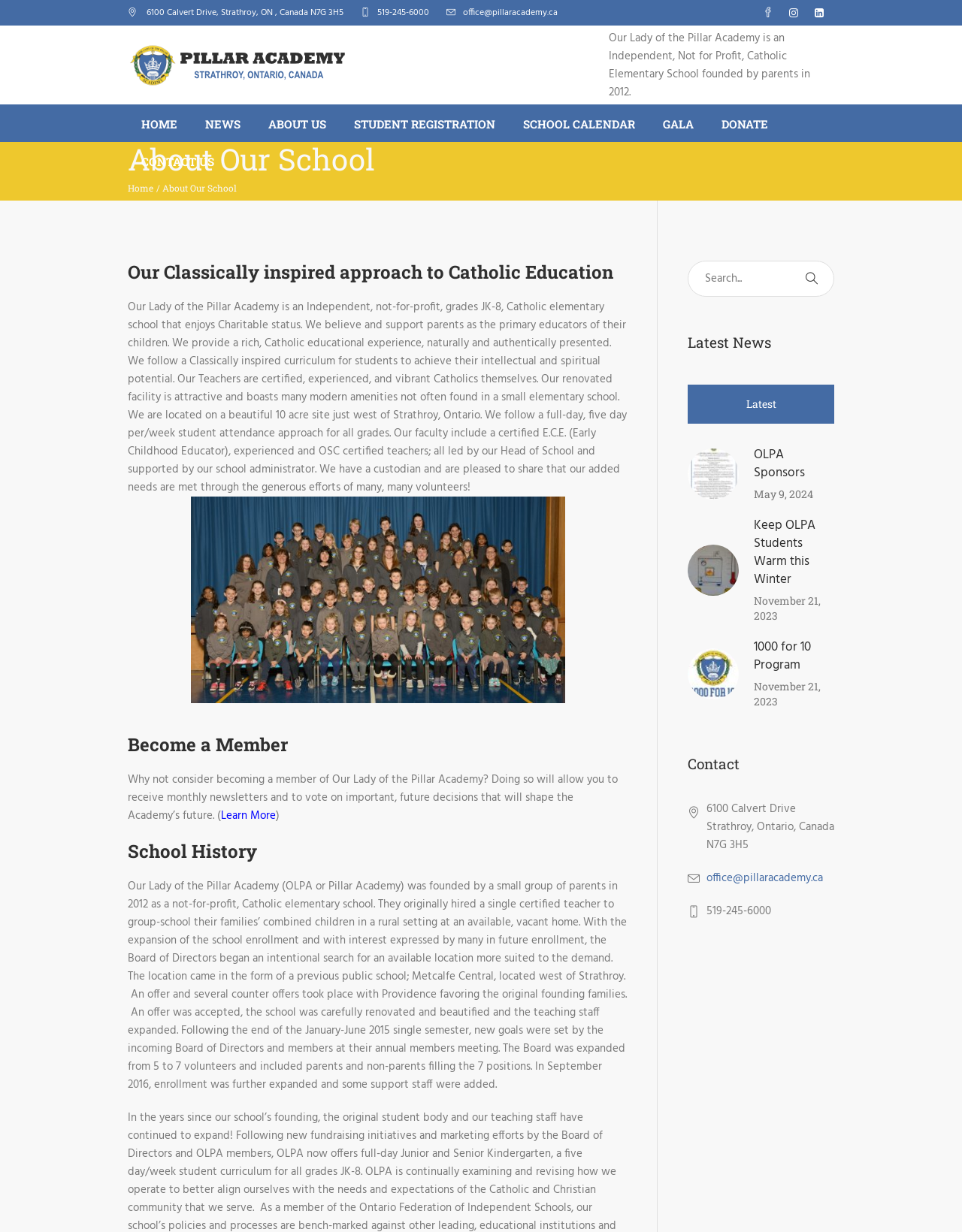Pinpoint the bounding box coordinates of the element to be clicked to execute the instruction: "Click the 'HOME' link".

[0.133, 0.085, 0.198, 0.115]